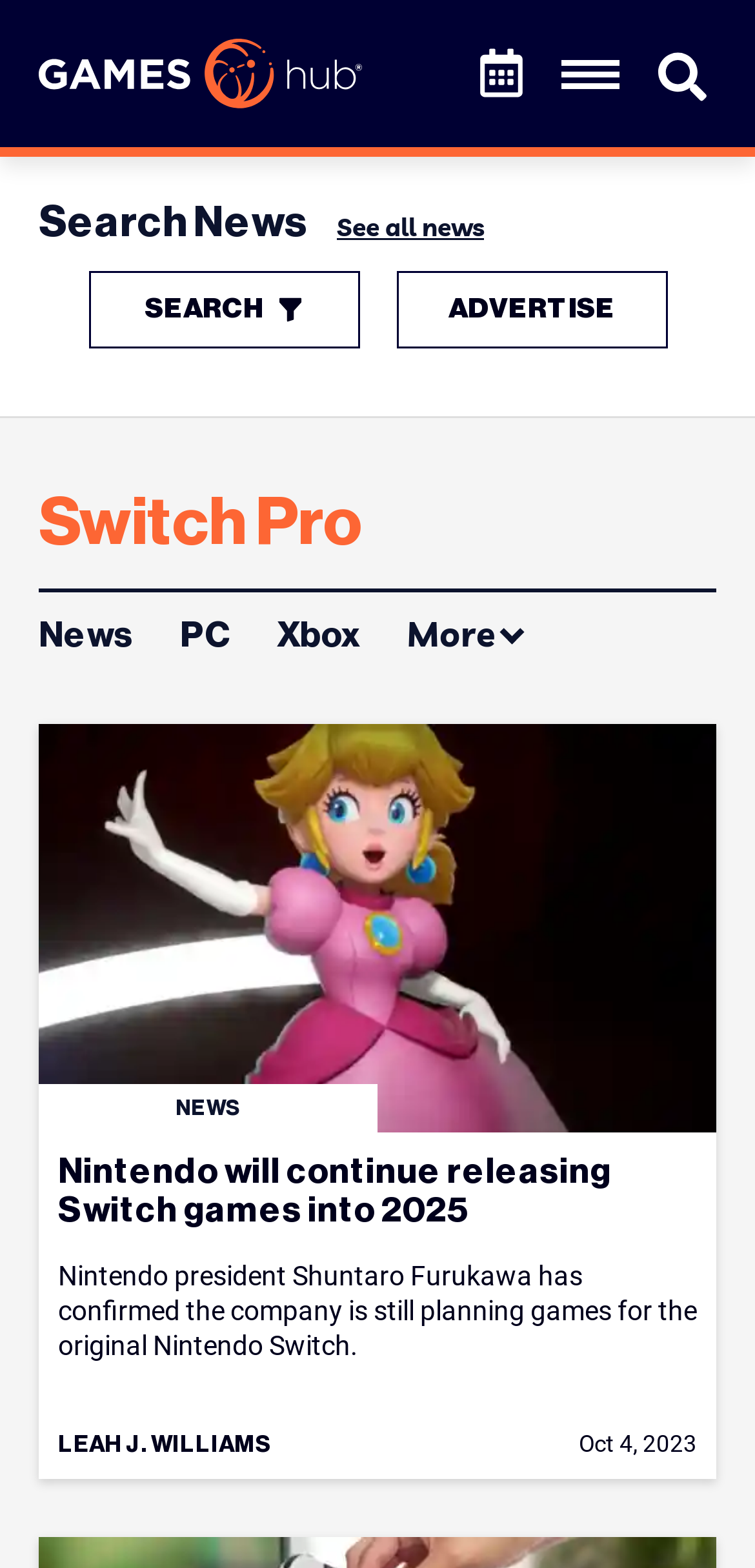Create a full and detailed caption for the entire webpage.

The webpage is titled "Switch Pro – GamesHub" and appears to be a gaming news website. At the top left corner, there is a site logo with a link to the homepage, accompanied by a GamesHub logo. To the right of the site logo, there are links to "Events" and a "menu hamburger" icon. Further to the right, there is a search bar with a link to "Open Search" and a search icon.

Below the top navigation bar, there are social media links to Facebook, Twitter, and Instagram, aligned horizontally. Next to these links, there is a heading "Search News" with a link to "See all news" and a search icon. 

The main content of the webpage is a news article with a heading "Nintendo will continue releasing Switch games into 2025" and a subheading "LEAH J. WILLIAMS". The article features an image of a princess peach adventure game and a brief summary of the news. The article is dated "Oct 4, 2023". 

At the top right corner, there are links to "News", "PC", "Xbox", and "More", which appear to be categories or sections of the website.